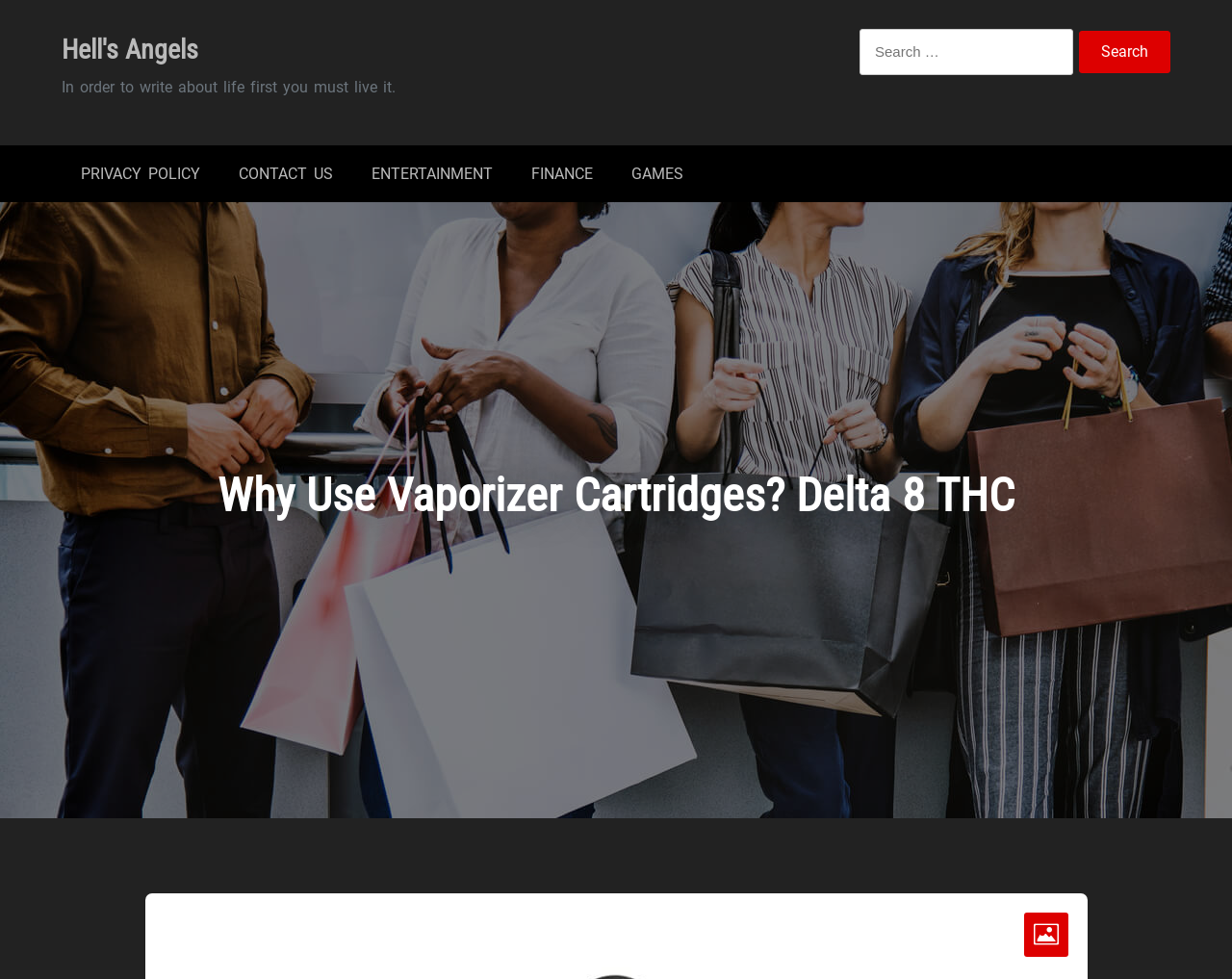Answer the question below in one word or phrase:
What is the text above the search box?

Search for: